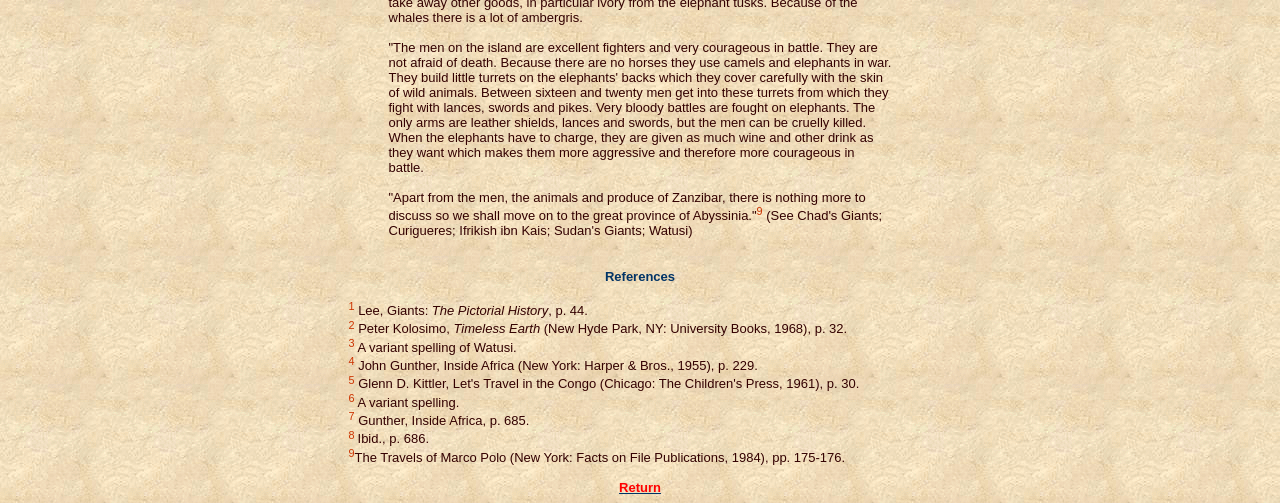Provide a one-word or brief phrase answer to the question:
What is the name of the province mentioned in the text?

Abyssinia